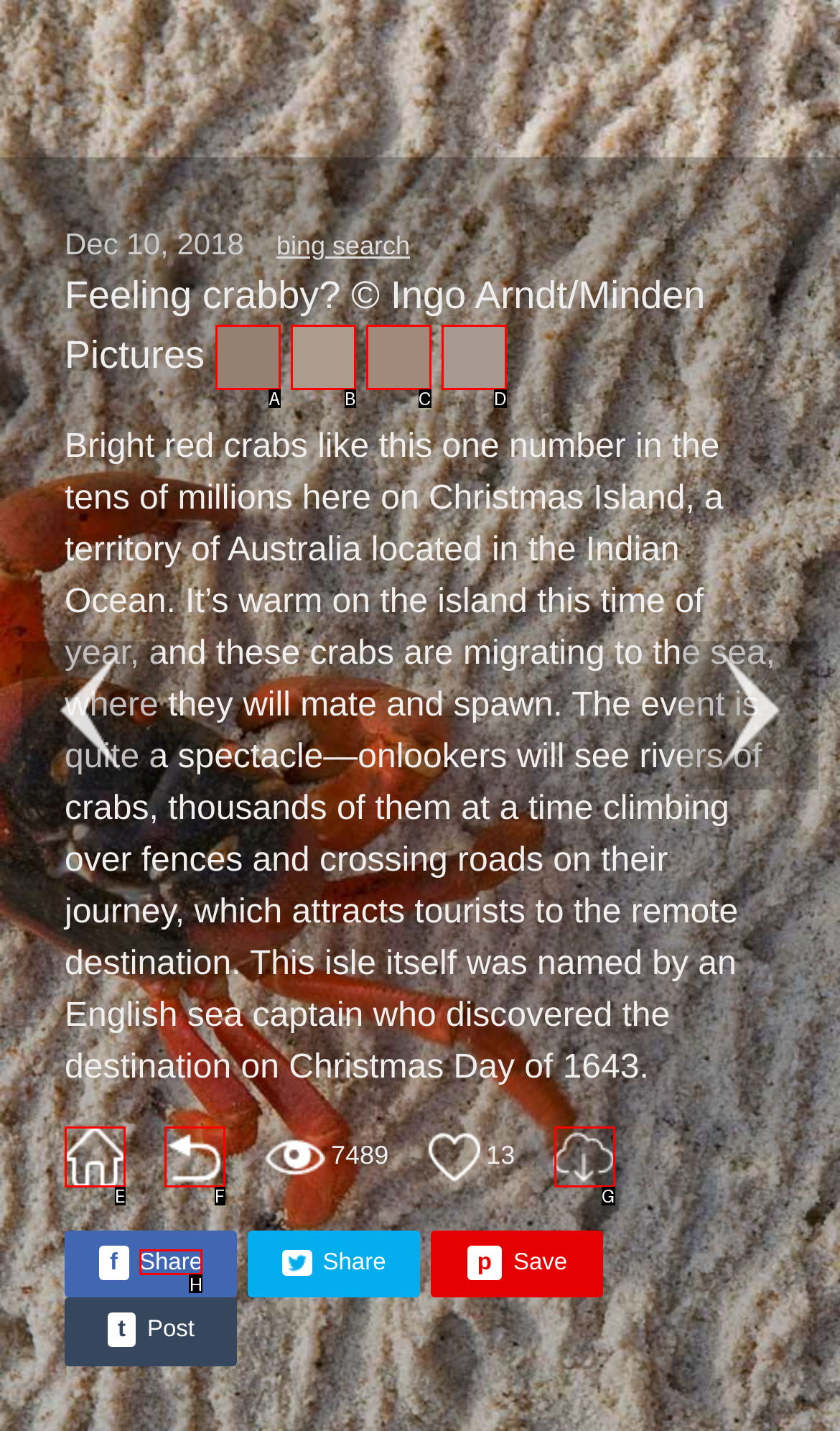For the task: Share, tell me the letter of the option you should click. Answer with the letter alone.

H